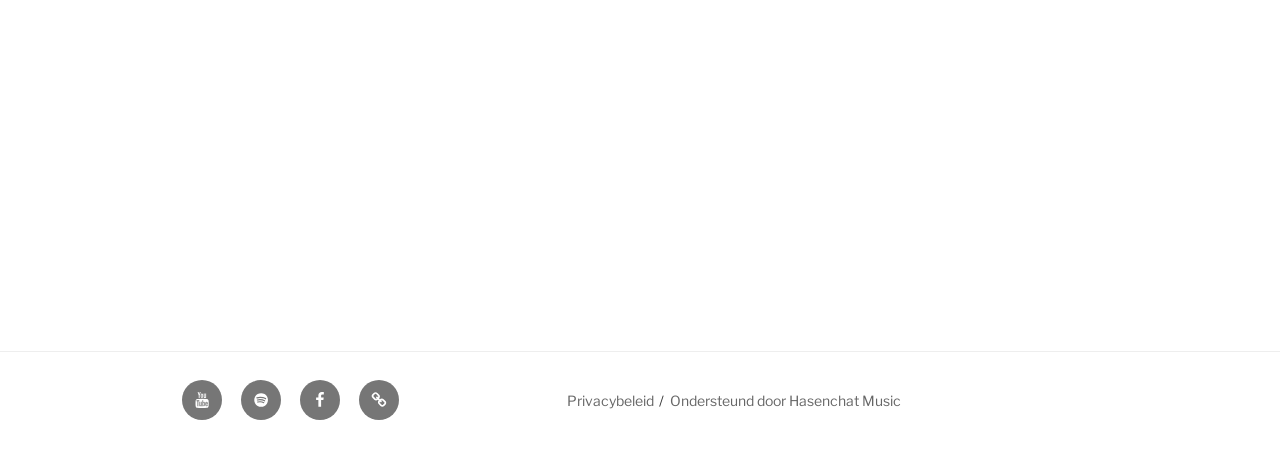What is the purpose of the link 'Ondersteund door Hasenchat Music'?
Based on the visual, give a brief answer using one word or a short phrase.

To acknowledge support